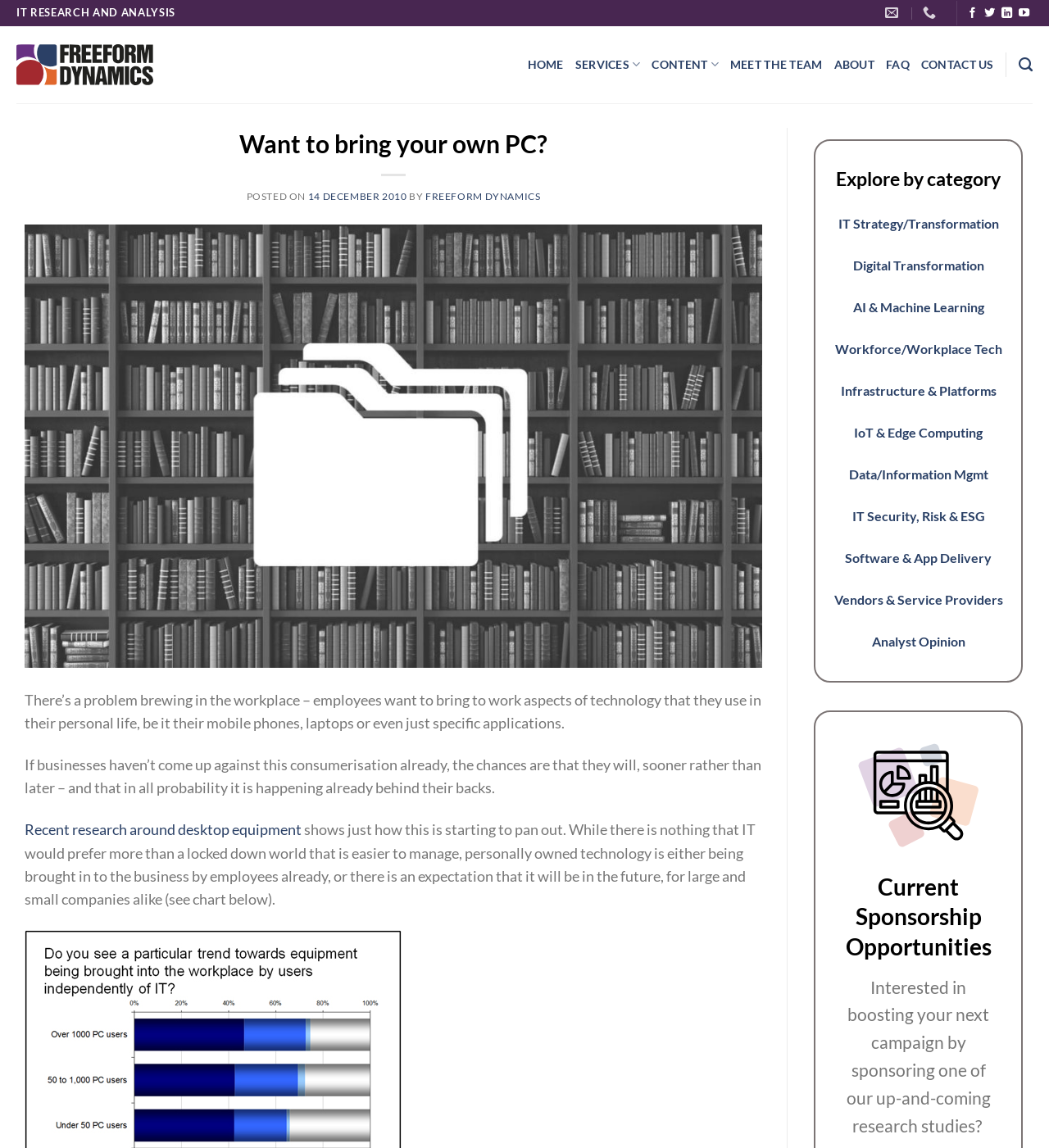Please predict the bounding box coordinates (top-left x, top-left y, bottom-right x, bottom-right y) for the UI element in the screenshot that fits the description: Freeform Dynamics

[0.405, 0.166, 0.515, 0.176]